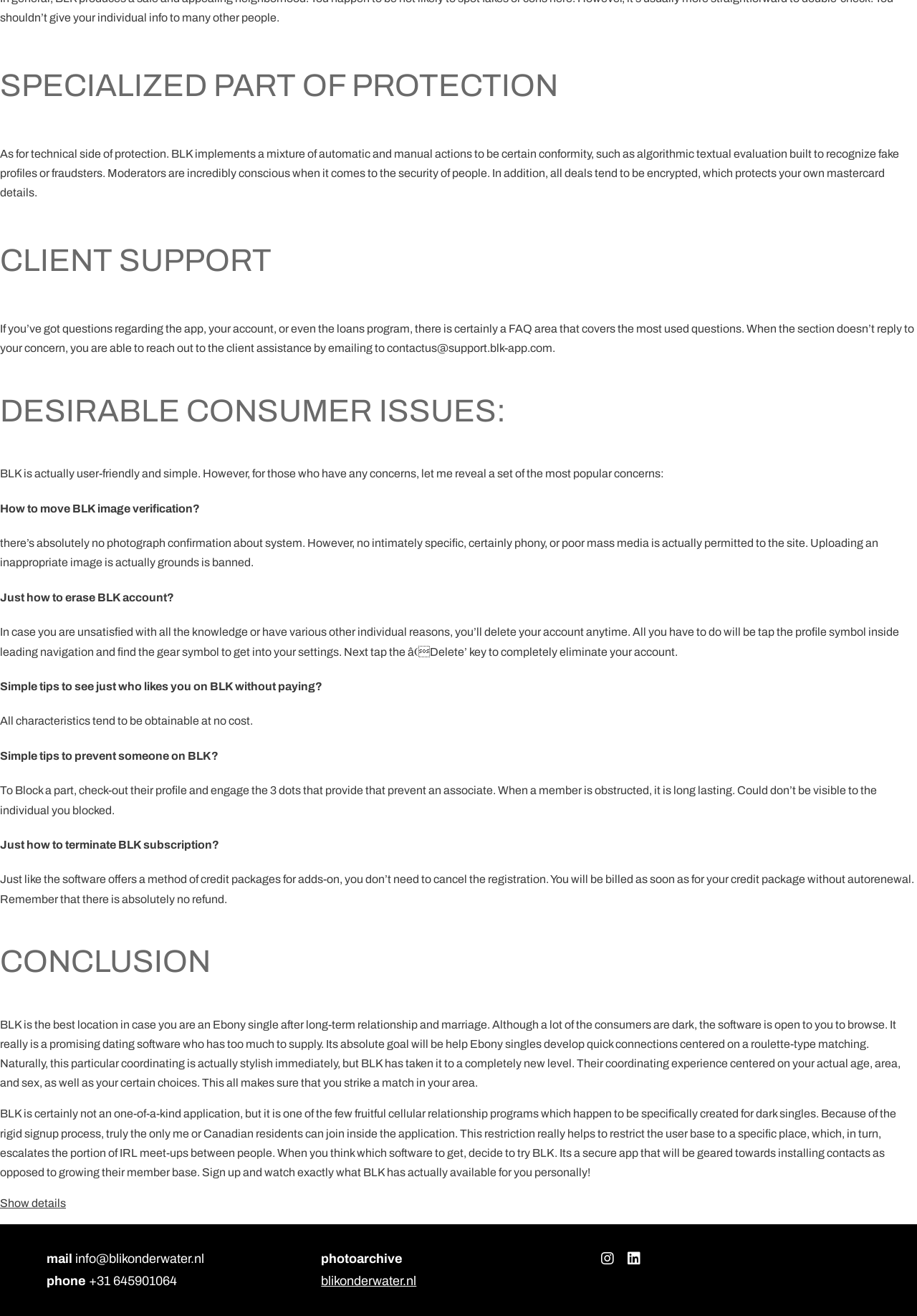Is BLK available to users outside of the US and Canada?
Relying on the image, give a concise answer in one word or a brief phrase.

No